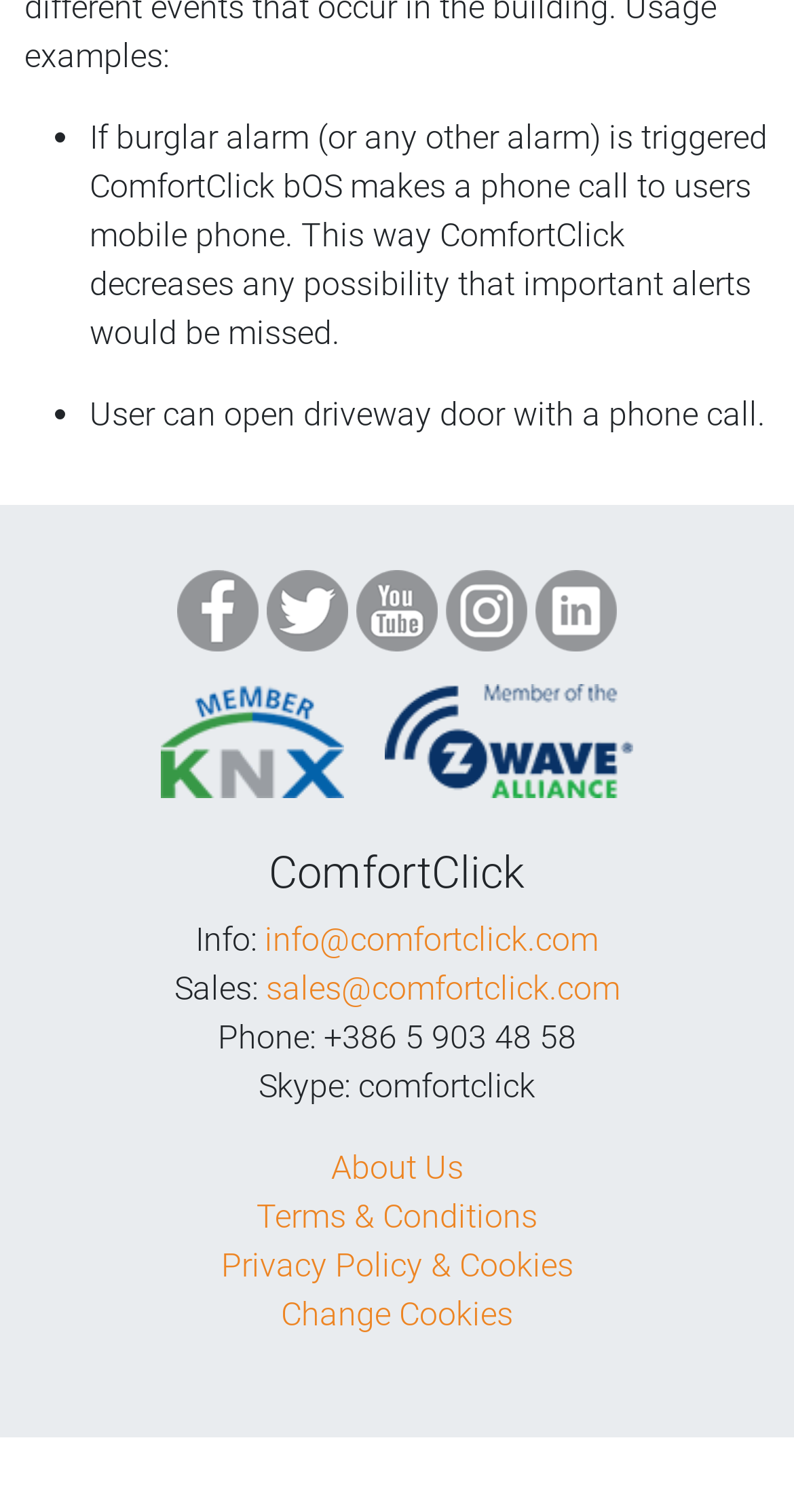Identify the bounding box coordinates of the element that should be clicked to fulfill this task: "View the Terms & Conditions". The coordinates should be provided as four float numbers between 0 and 1, i.e., [left, top, right, bottom].

[0.323, 0.792, 0.677, 0.818]